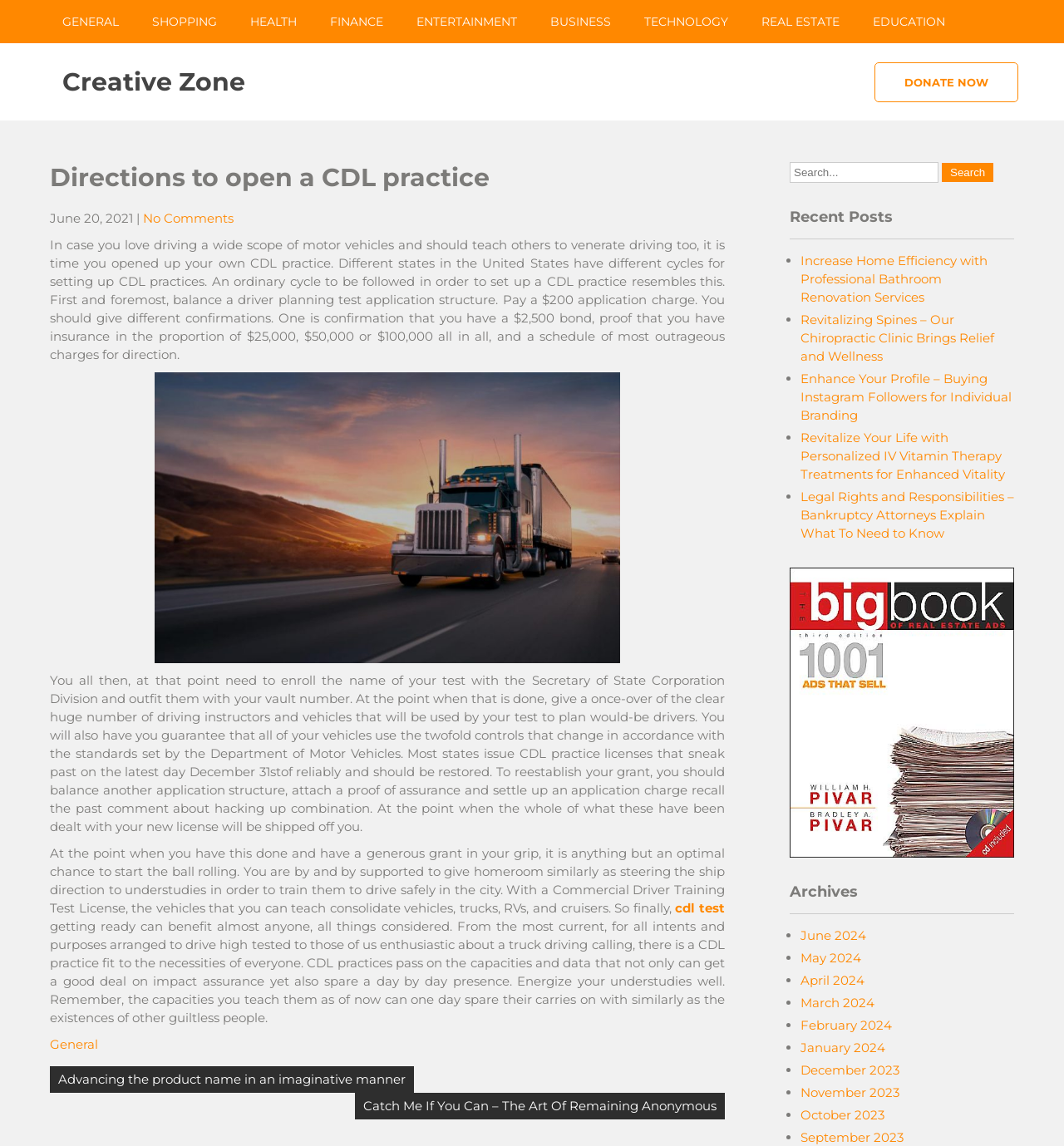Please specify the bounding box coordinates of the clickable section necessary to execute the following command: "Search for something".

[0.742, 0.141, 0.882, 0.16]